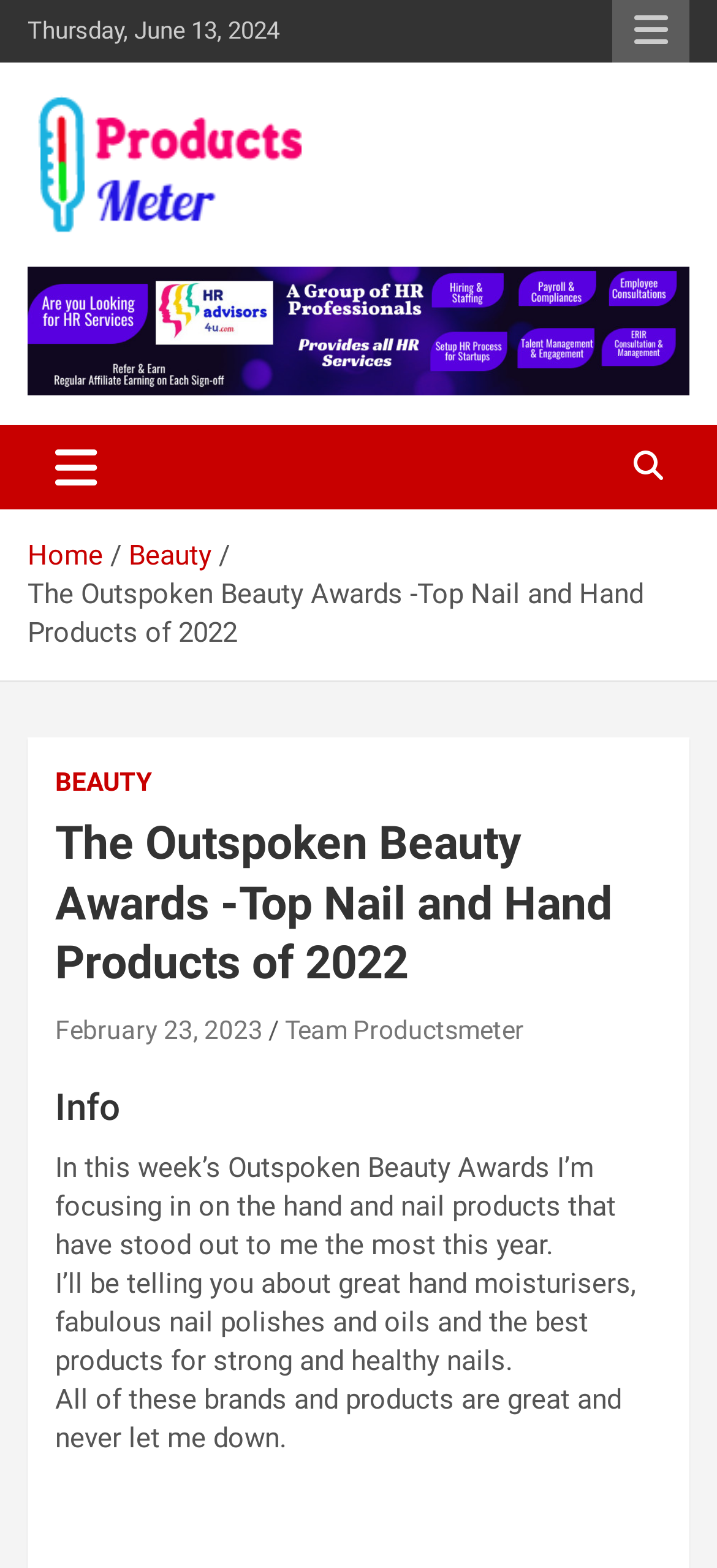Identify the bounding box coordinates for the element you need to click to achieve the following task: "Read the article published on February 23, 2023". Provide the bounding box coordinates as four float numbers between 0 and 1, in the form [left, top, right, bottom].

[0.077, 0.647, 0.367, 0.666]